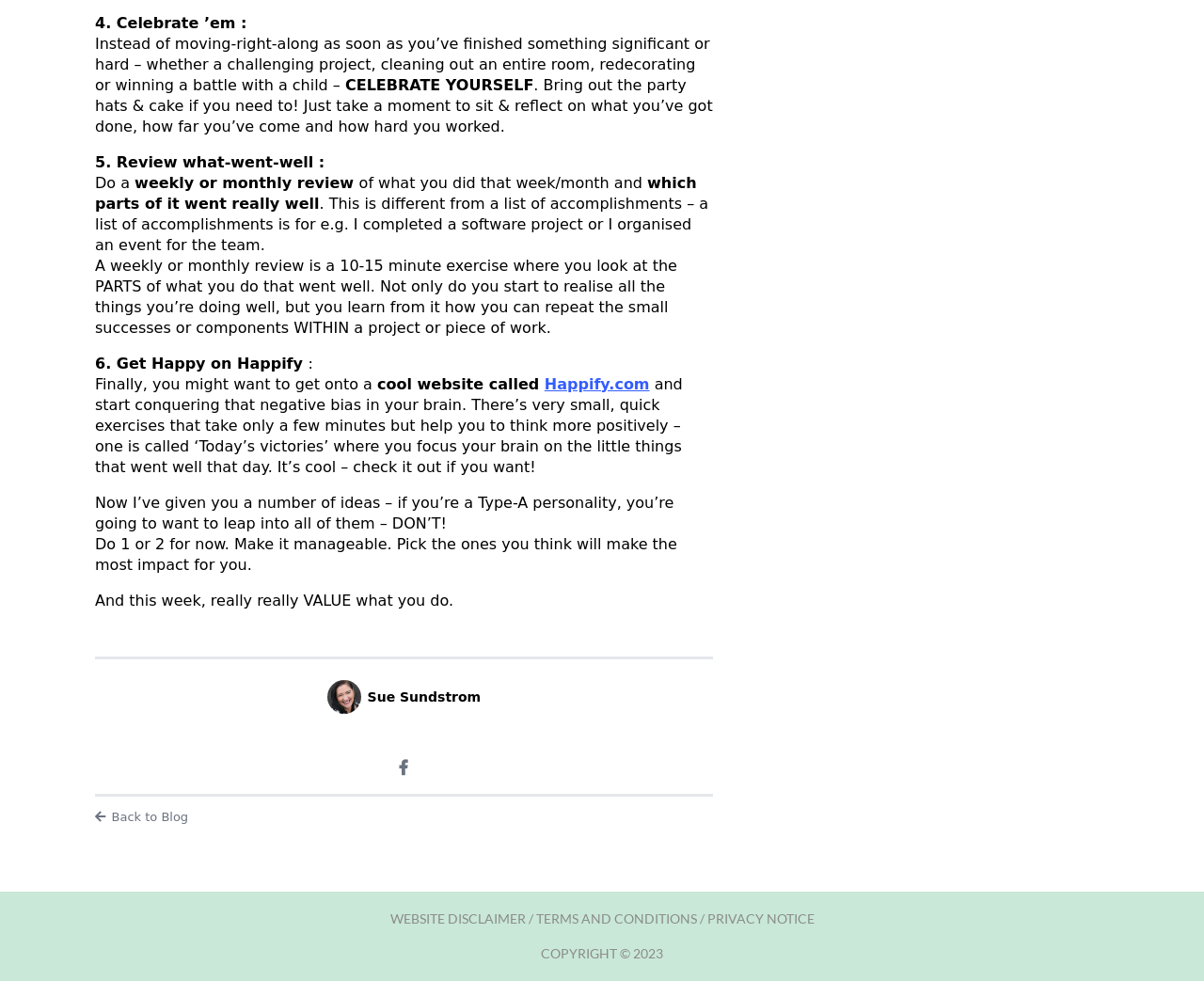Locate and provide the bounding box coordinates for the HTML element that matches this description: "PRIVACY NOTICE".

[0.587, 0.928, 0.676, 0.945]